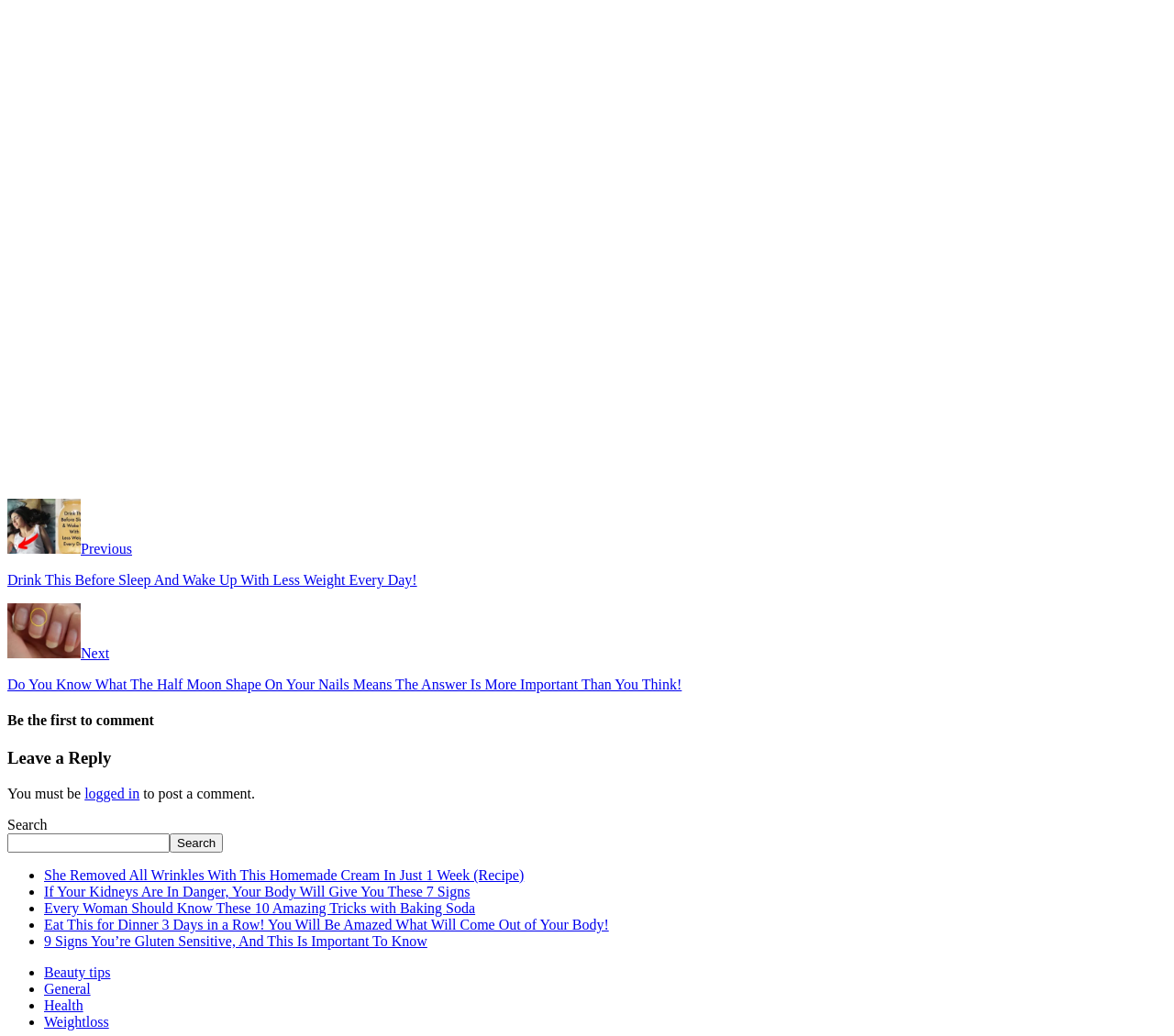Please predict the bounding box coordinates of the element's region where a click is necessary to complete the following instruction: "Click on the 'Previous' link". The coordinates should be represented by four float numbers between 0 and 1, i.e., [left, top, right, bottom].

[0.006, 0.522, 0.994, 0.568]